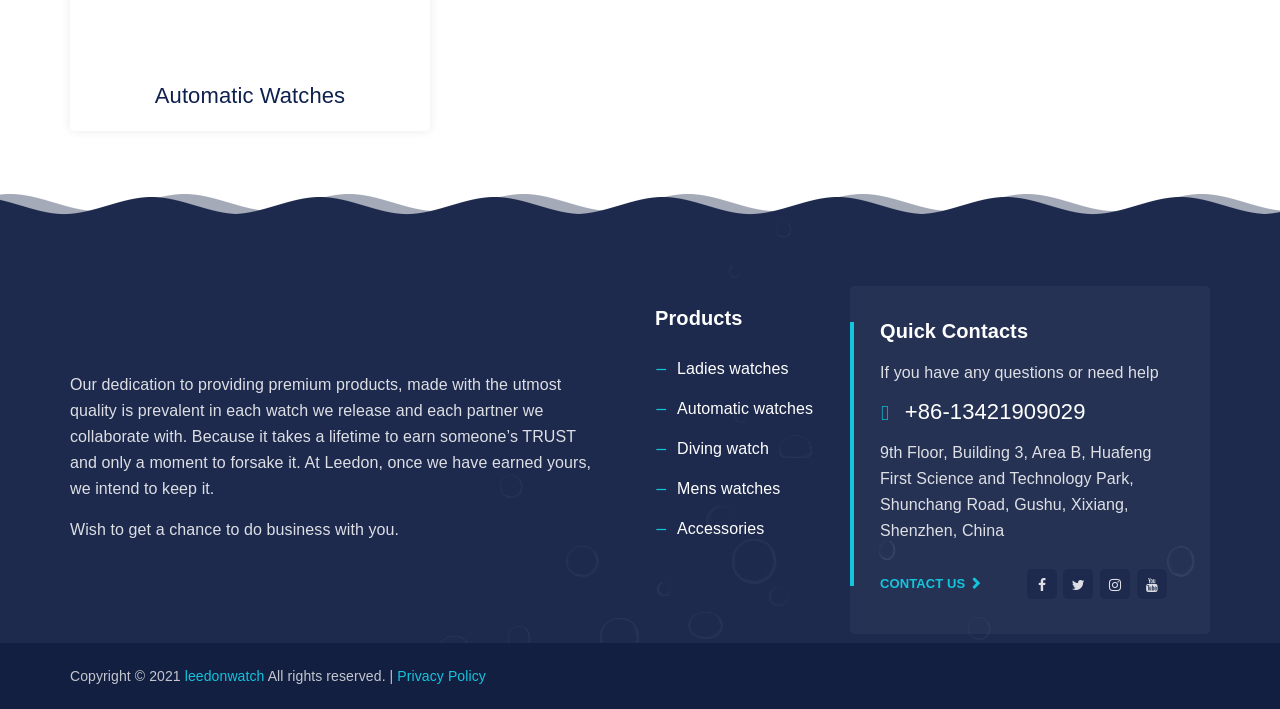What social media platforms are listed?
Using the image as a reference, answer the question with a short word or phrase.

facebook, twitter, instagram, youtube